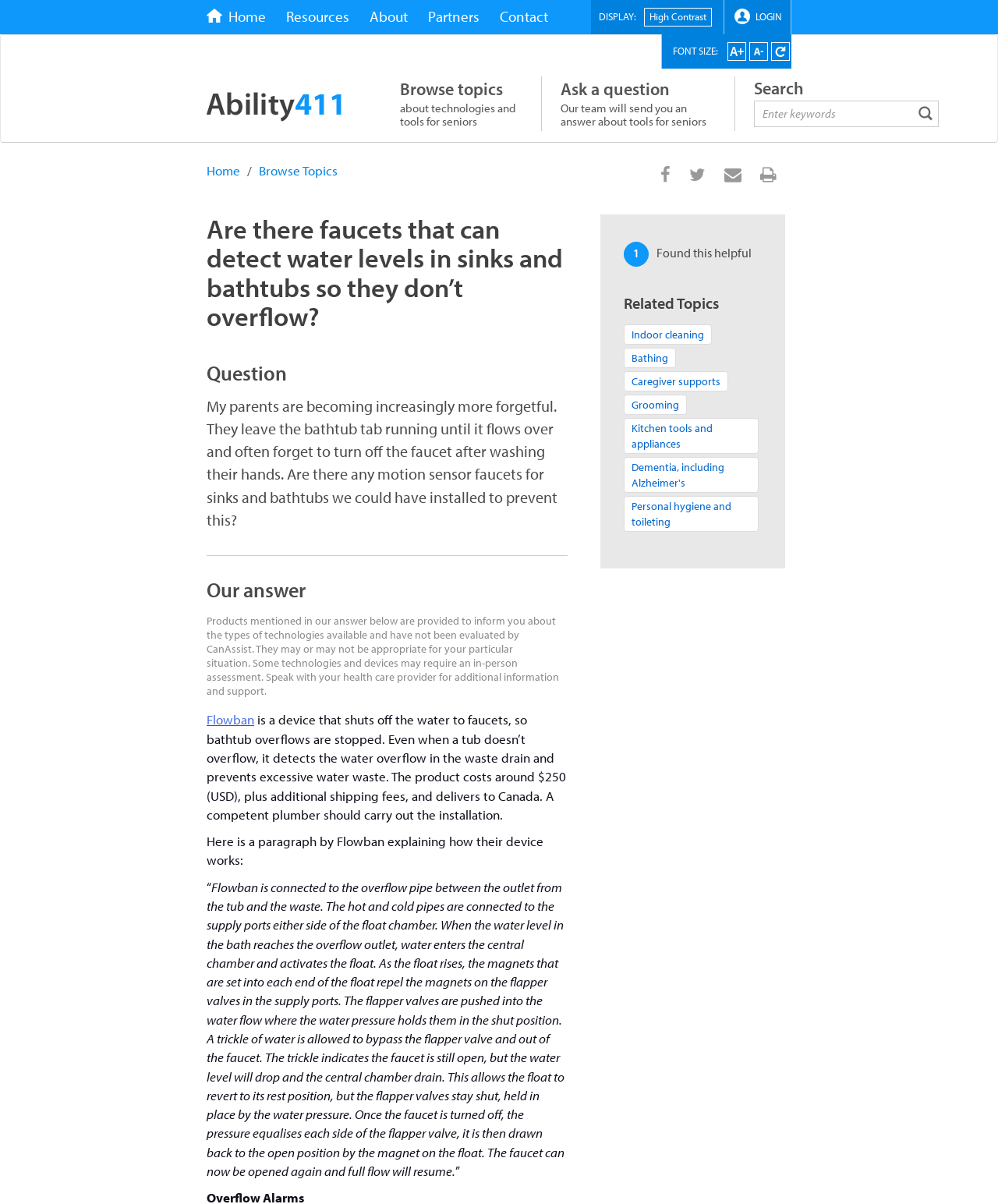Find the bounding box coordinates for the HTML element specified by: "LOGIN".

[0.725, 0.0, 0.793, 0.028]